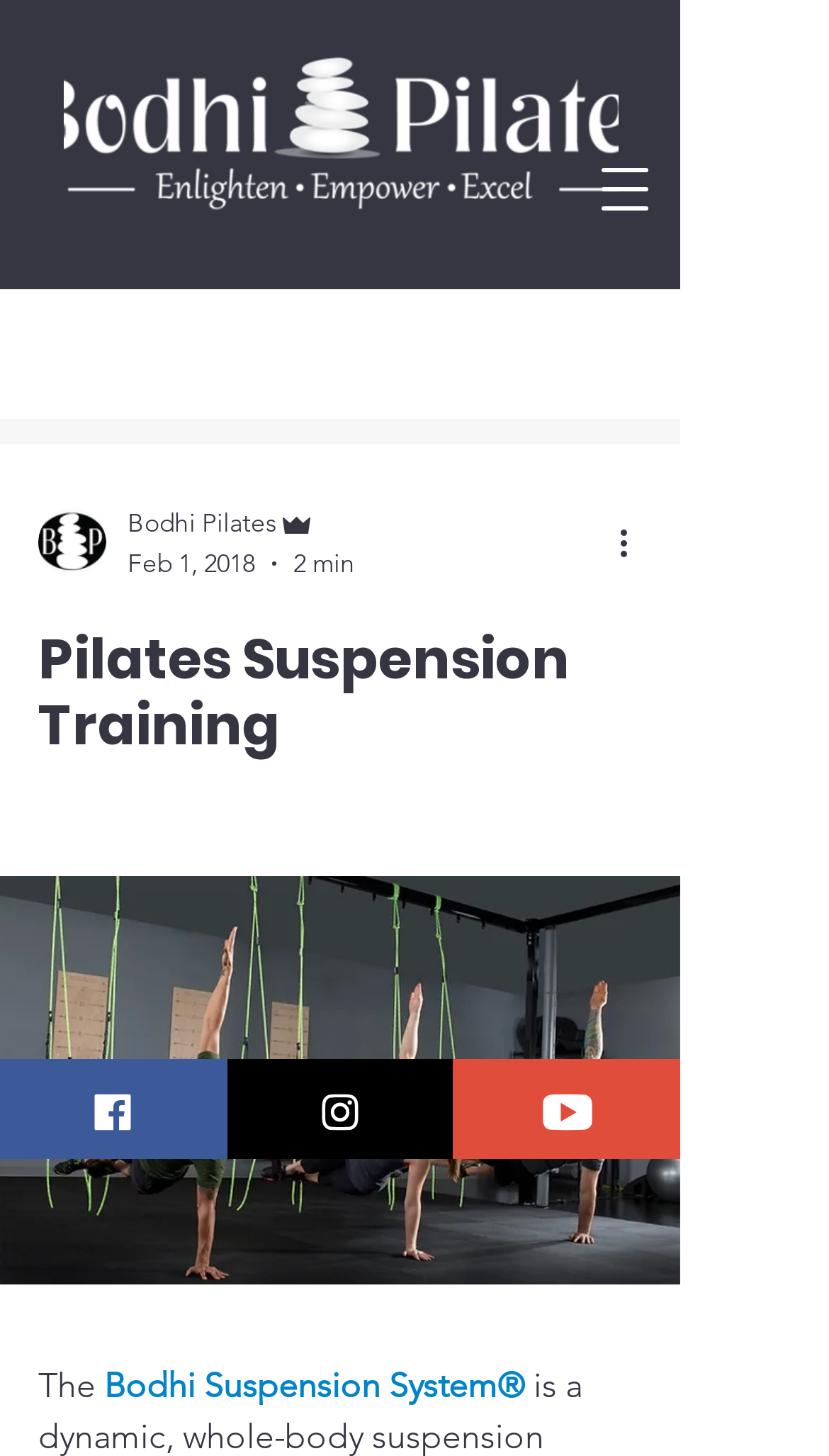Find the bounding box coordinates for the HTML element specified by: "parent_node: Bodhi Pilates".

[0.046, 0.349, 0.128, 0.396]